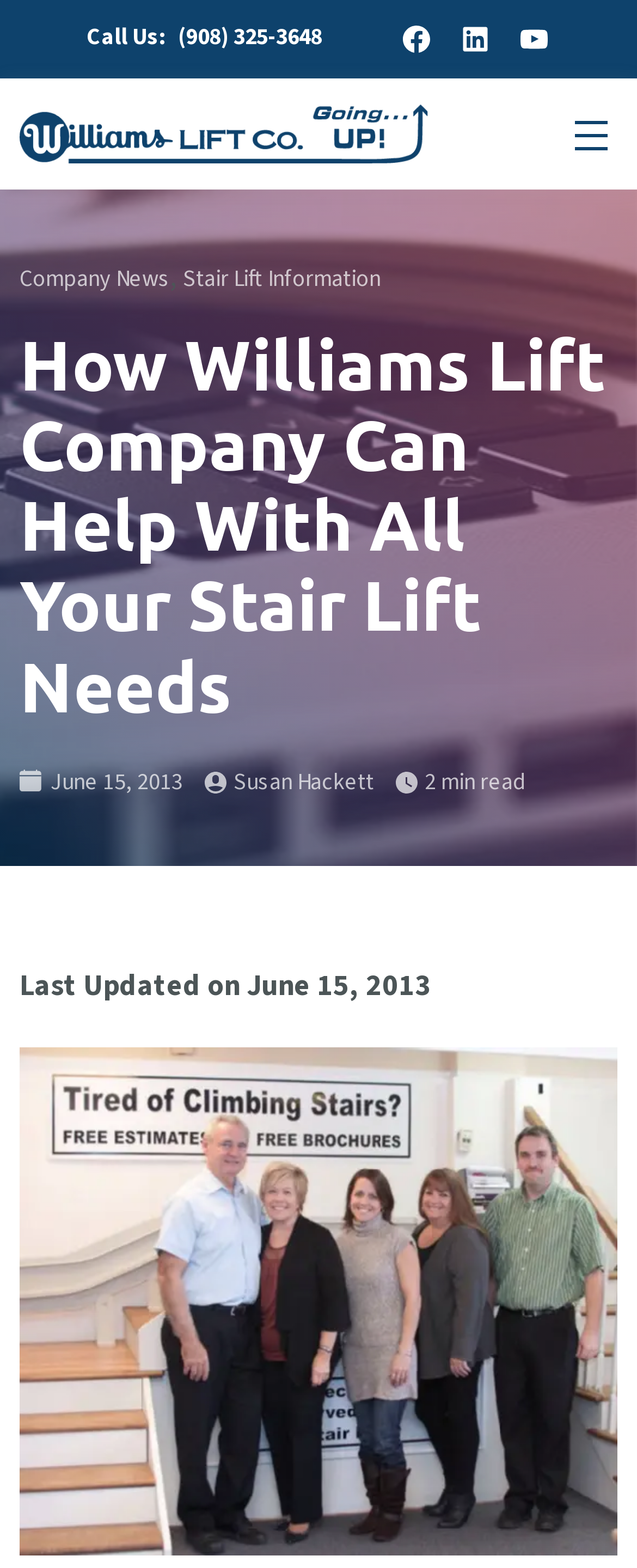Locate the bounding box coordinates of the area to click to fulfill this instruction: "Visit the company news page". The bounding box should be presented as four float numbers between 0 and 1, in the order [left, top, right, bottom].

[0.031, 0.168, 0.267, 0.188]